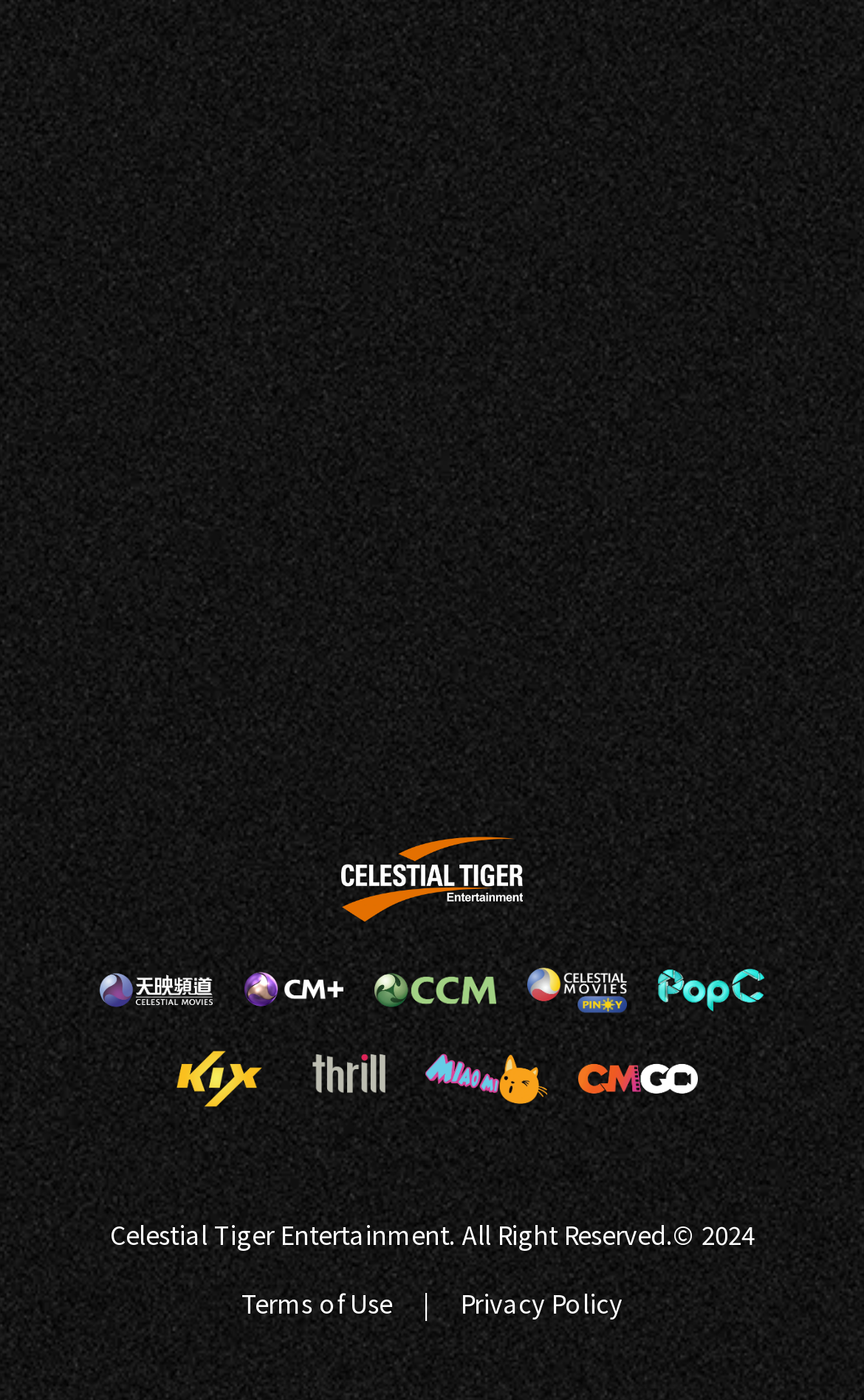How many images are there on the webpage?
Refer to the image and provide a concise answer in one word or phrase.

10